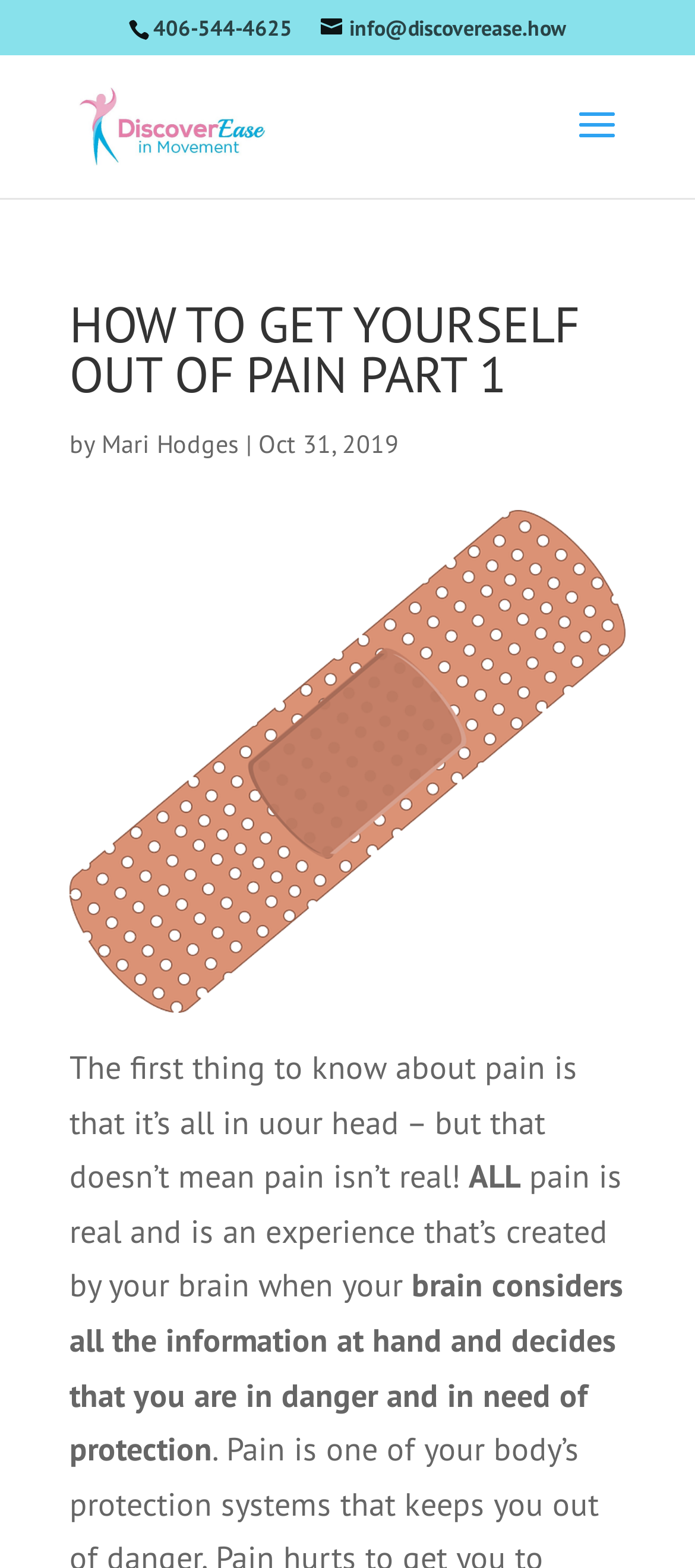What is the bounding box coordinate of the region that describes the brain's role in pain? Analyze the screenshot and reply with just one word or a short phrase.

[0.1, 0.737, 0.895, 0.833]